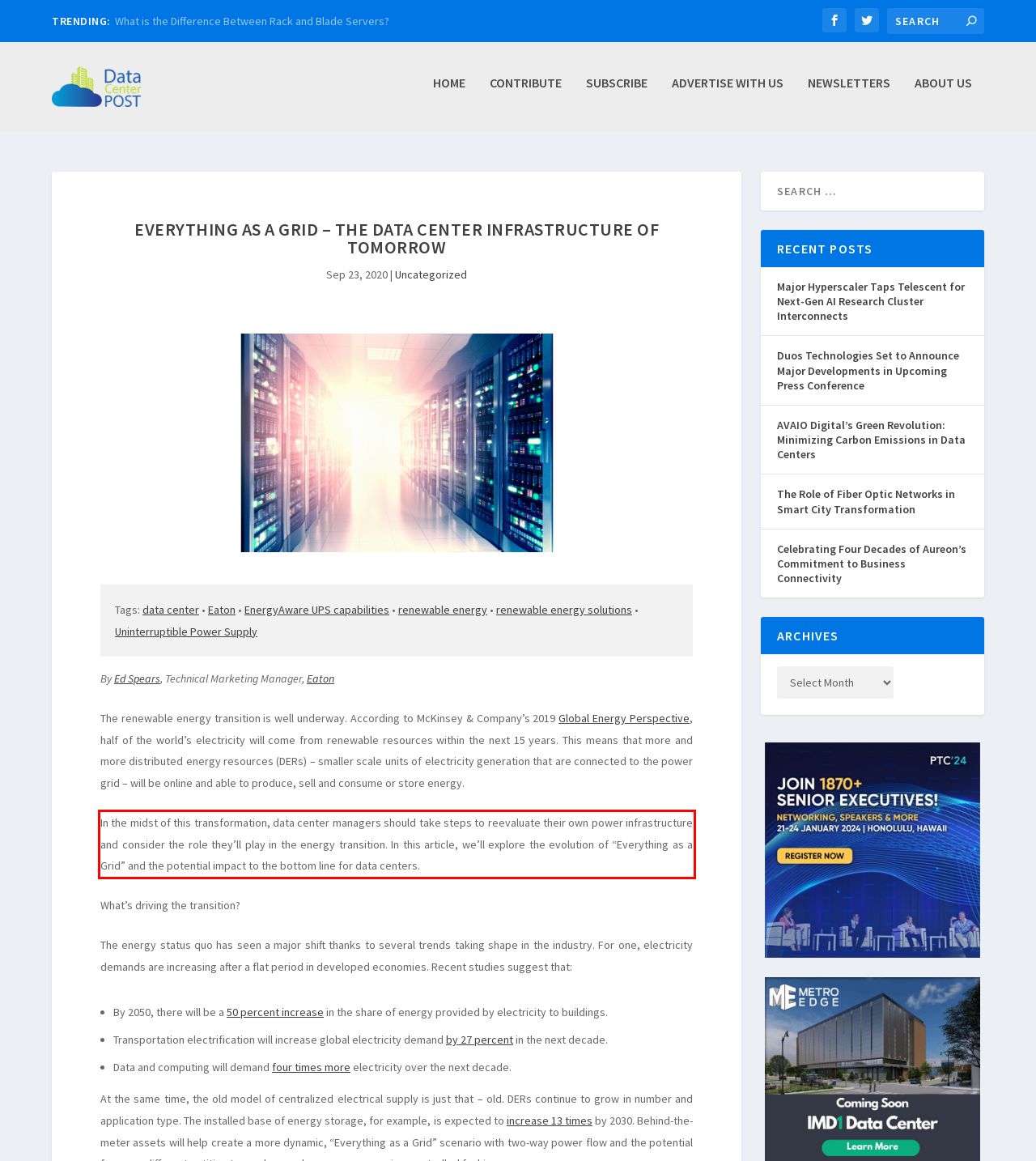Review the screenshot of the webpage and recognize the text inside the red rectangle bounding box. Provide the extracted text content.

In the midst of this transformation, data center managers should take steps to reevaluate their own power infrastructure and consider the role they’ll play in the energy transition. In this article, we’ll explore the evolution of “Everything as a Grid” and the potential impact to the bottom line for data centers.